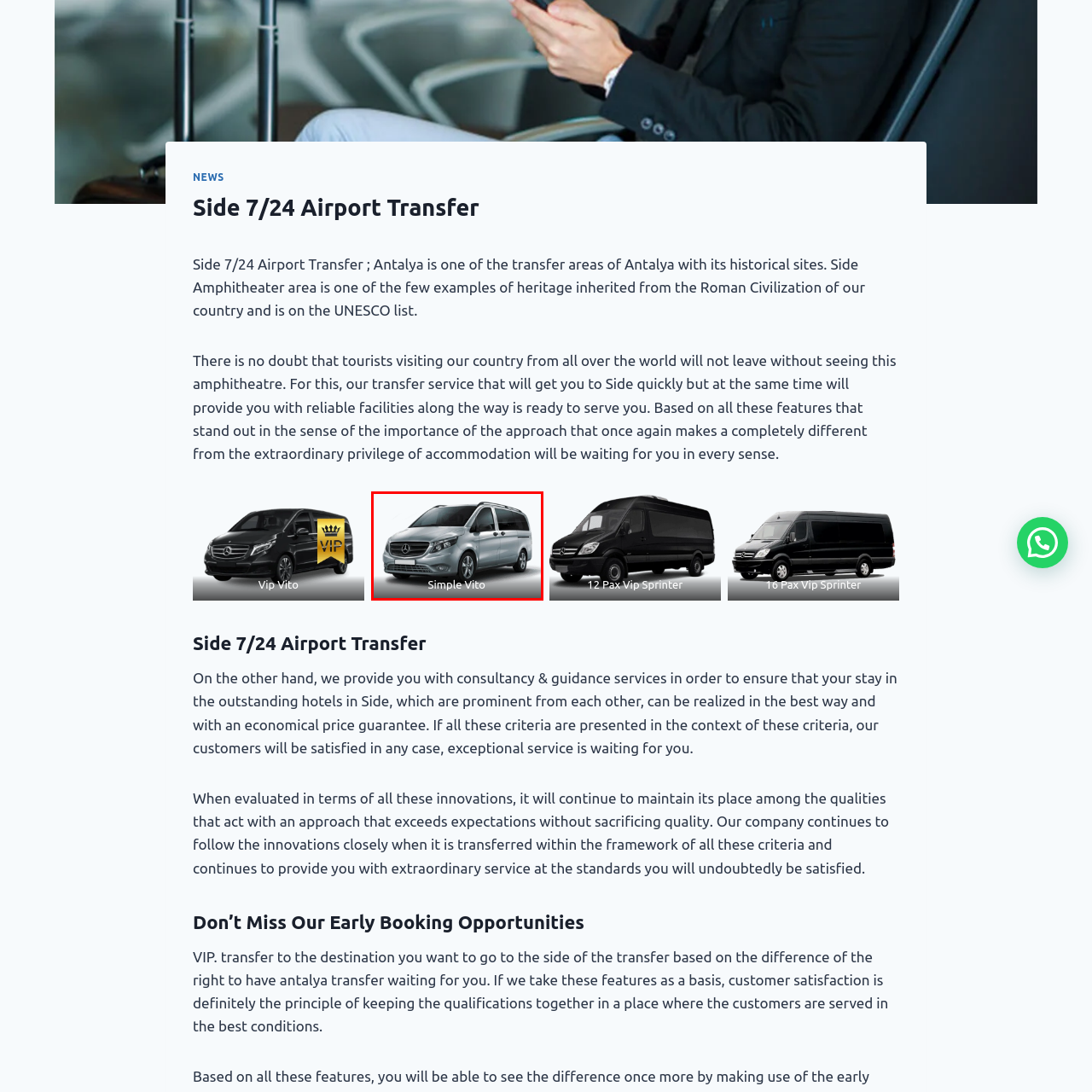Provide an elaborate description of the visual elements present in the image enclosed by the red boundary.

The image features the "Simple Vito," a sleek and modern vehicle from Mercedes designed for comfortable transportation. With its stylish silver exterior, the Simple Vito is ideal for airport transfers, offering both luxury and practicality. The vehicle provides ample space, making it a perfect choice for group travel or family outings, ensuring a pleasant travel experience. Below the image, the name "Simple Vito" is prominently displayed, highlighting its elegance and suitability for various transport needs, especially in areas like Antalya, known for its rich historical sites and tourist attractions.